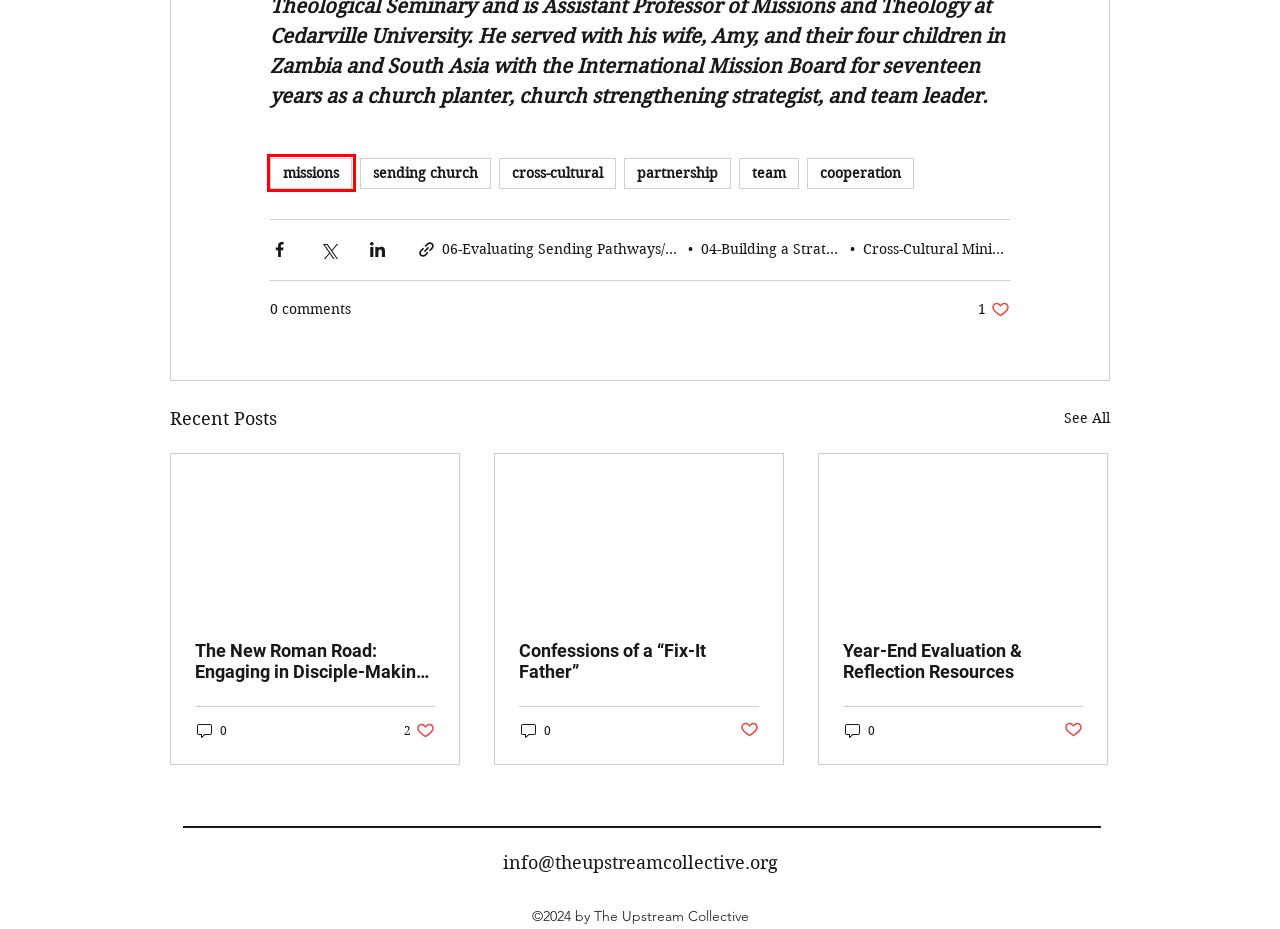Consider the screenshot of a webpage with a red bounding box around an element. Select the webpage description that best corresponds to the new page after clicking the element inside the red bounding box. Here are the candidates:
A. cooperation | Upstream Collective
B. partnership | Upstream Collective
C. The New Roman Road: Engaging in Disciple-Making Virtually
D. cross-cultural | Upstream Collective
E. sending church | Upstream Collective
F. Cross-Cultural Ministry
G. team | Upstream Collective
H. missions | Upstream Collective

H